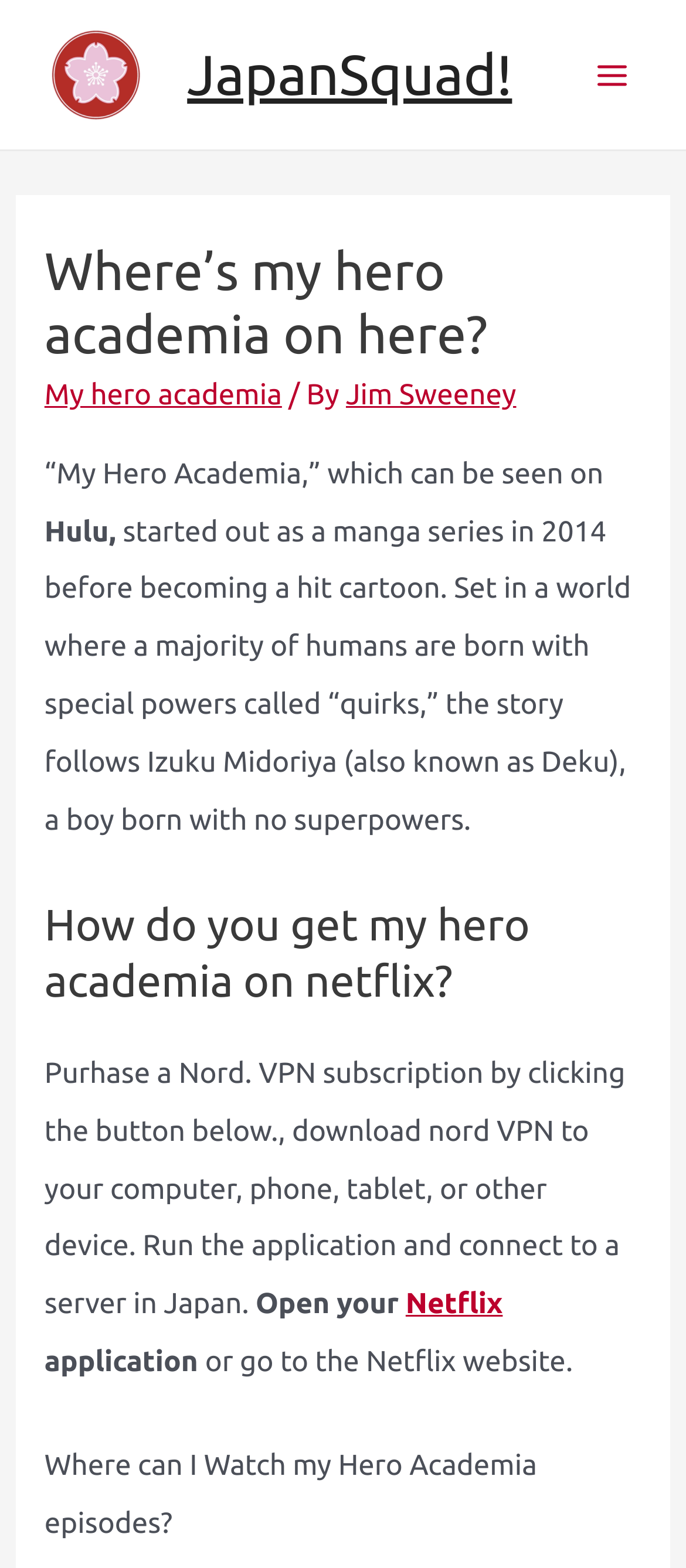Identify the main heading of the webpage and provide its text content.

Where’s my hero academia on here?